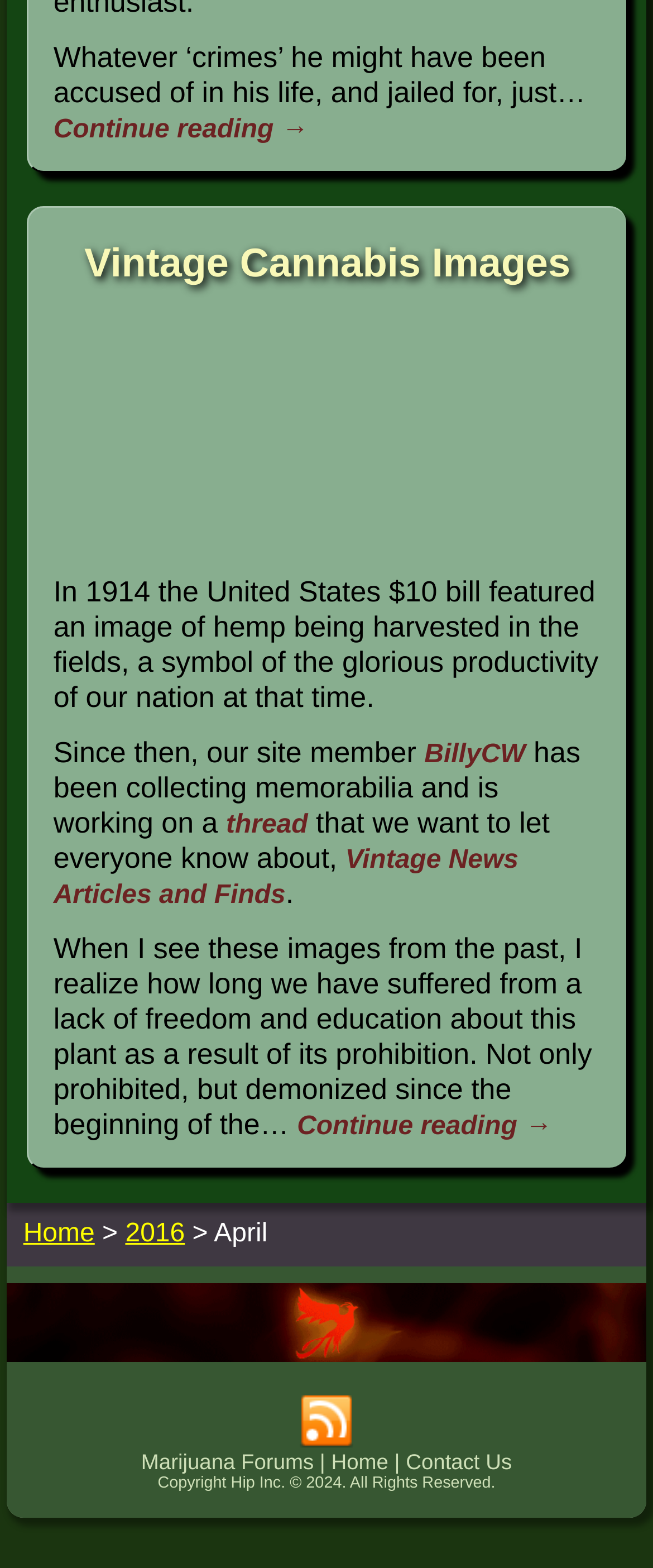Pinpoint the bounding box coordinates of the element that must be clicked to accomplish the following instruction: "Read more about Vintage Cannabis Images". The coordinates should be in the format of four float numbers between 0 and 1, i.e., [left, top, right, bottom].

[0.129, 0.154, 0.873, 0.183]